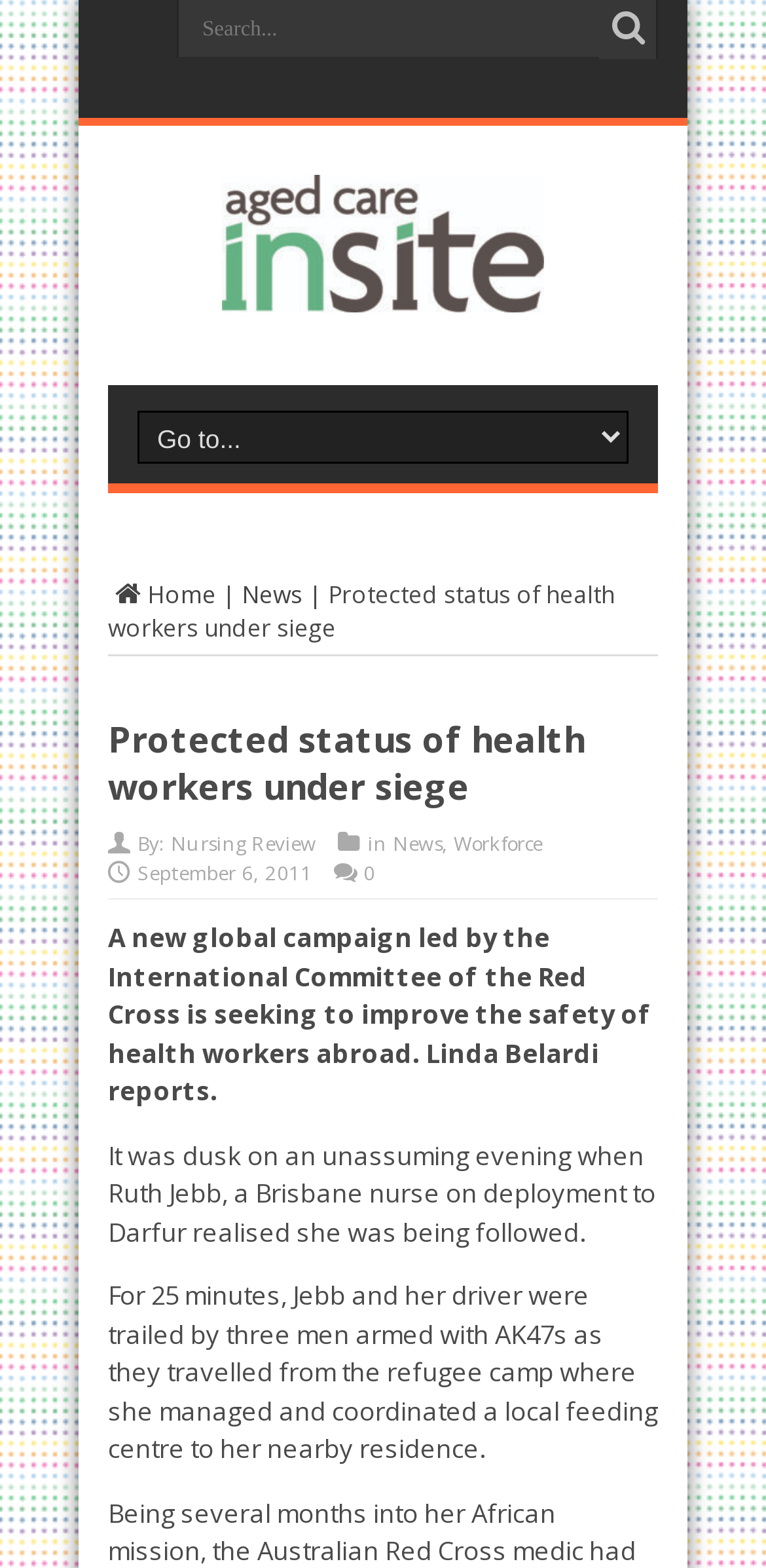What is the name of the website?
Give a single word or phrase answer based on the content of the image.

Aged Care Insite